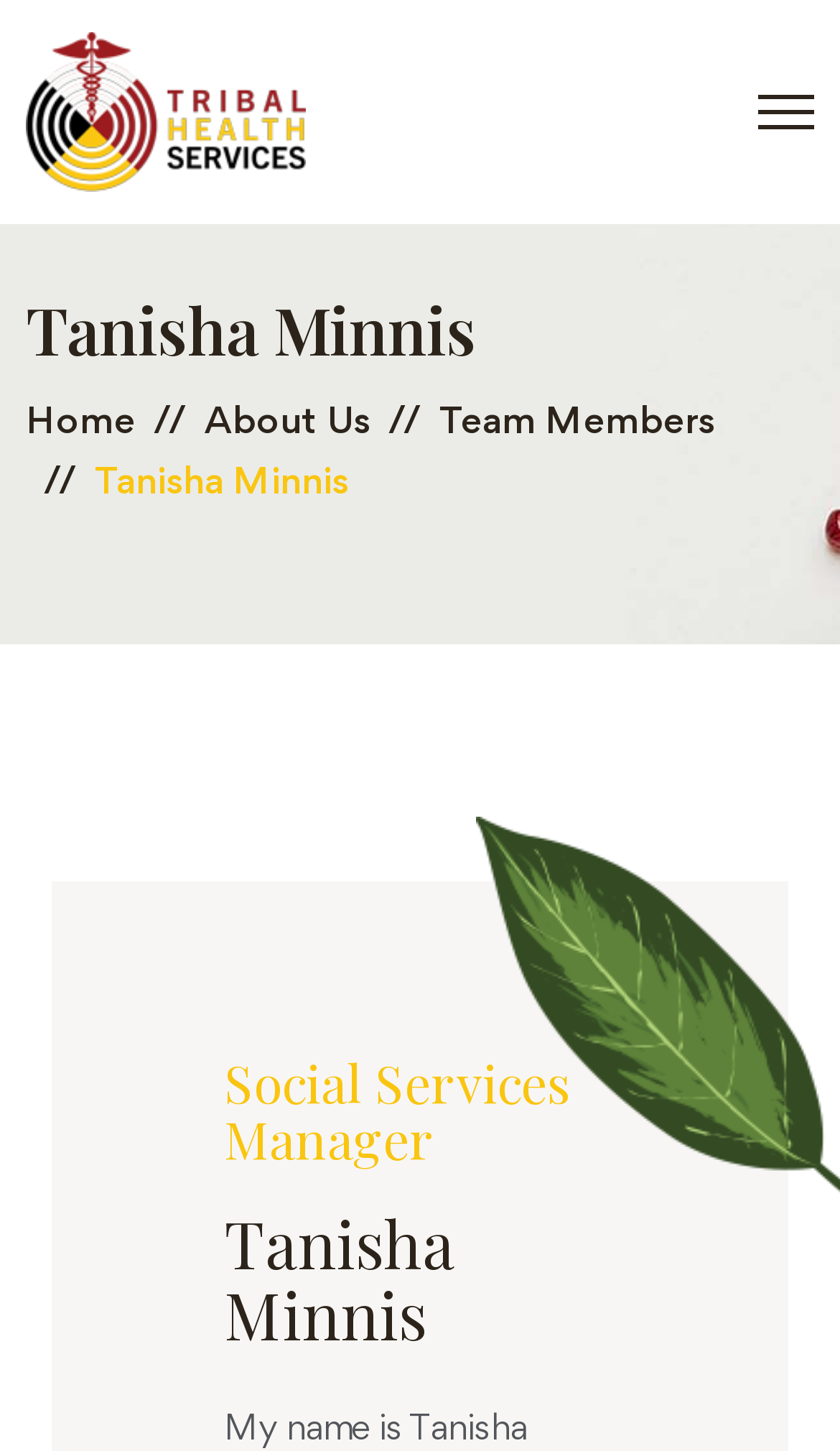Find the bounding box coordinates of the UI element according to this description: "About Us".

[0.244, 0.271, 0.441, 0.313]